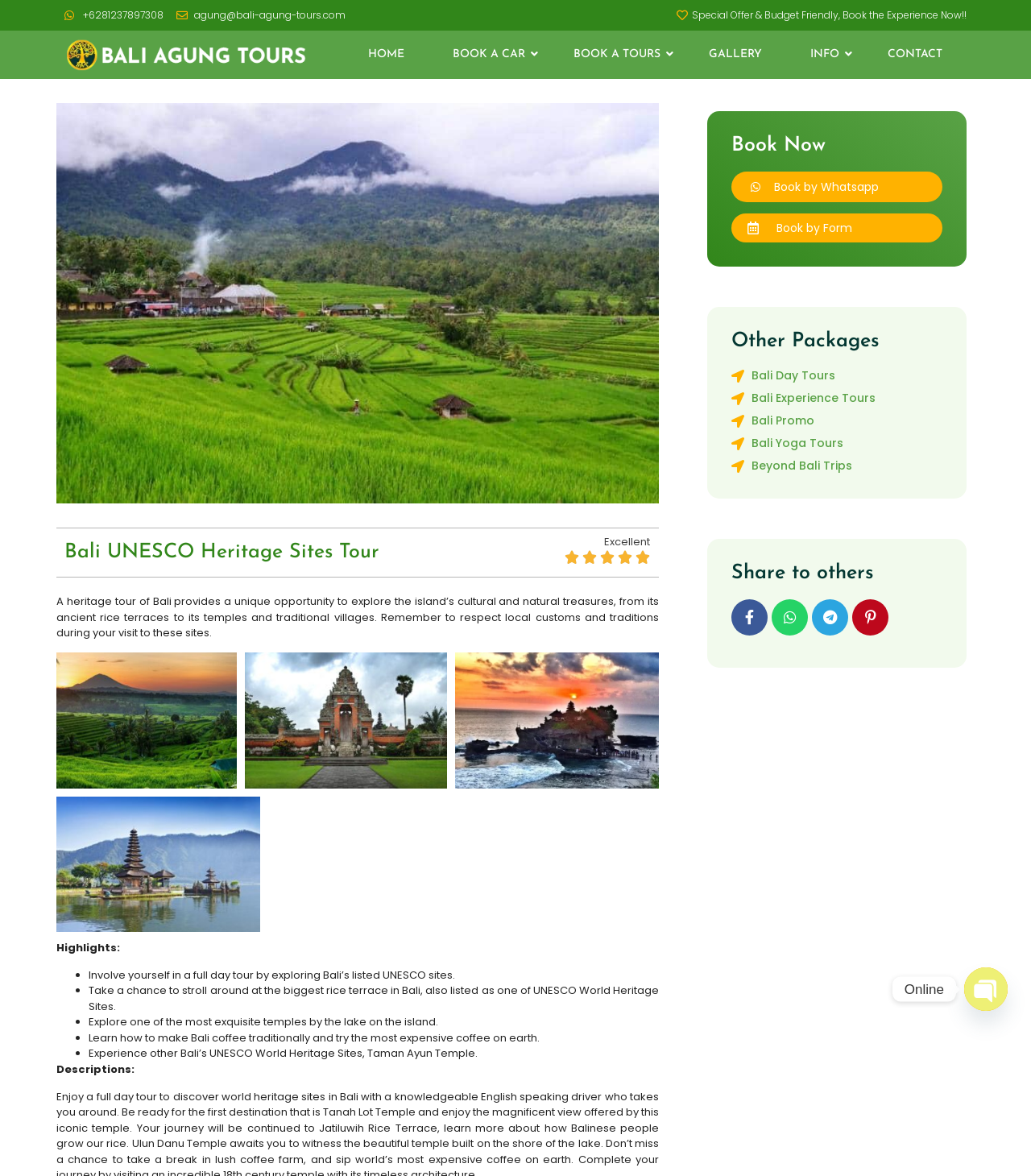Give a detailed overview of the webpage's appearance and contents.

This webpage is about a Bali UNESCO Heritage Sites Tour offered by Bali Agung Tour. At the top, there are two phone numbers and an email address provided as contact information. Below that, there is a special offer announcement, followed by a navigation menu with links to different sections of the website, including HOME, BOOK A CAR, BOOK A TOURS, GALLERY, INFO, and CONTACT.

The main content of the webpage is divided into several sections. The first section has a heading "Bali UNESCO Heritage Sites Tour" and a brief description of the tour, which provides an opportunity to explore Bali's cultural and natural treasures. There is also a rating of "Excellent" with a 5/5 score.

Below that, there are links to different attractions, including Taman Ayun Temple. The "Highlights" section lists the key features of the tour, including exploring Bali's listed UNESCO sites, visiting the biggest rice terrace in Bali, and learning how to make traditional Bali coffee.

The "Descriptions" section provides more detailed information about the tour. On the right side of the webpage, there is a call-to-action section with a "Book Now" heading, followed by links to book by WhatsApp or by form. There are also links to other packages, including Bali Day Tours, Bali Experience Tours, and Beyond Bali Trips.

Further down, there is a "Share to others" section with social media links. At the bottom right corner of the webpage, there are links to contact the tour operator via phone, WhatsApp, email, or SMS, along with an online chat option.